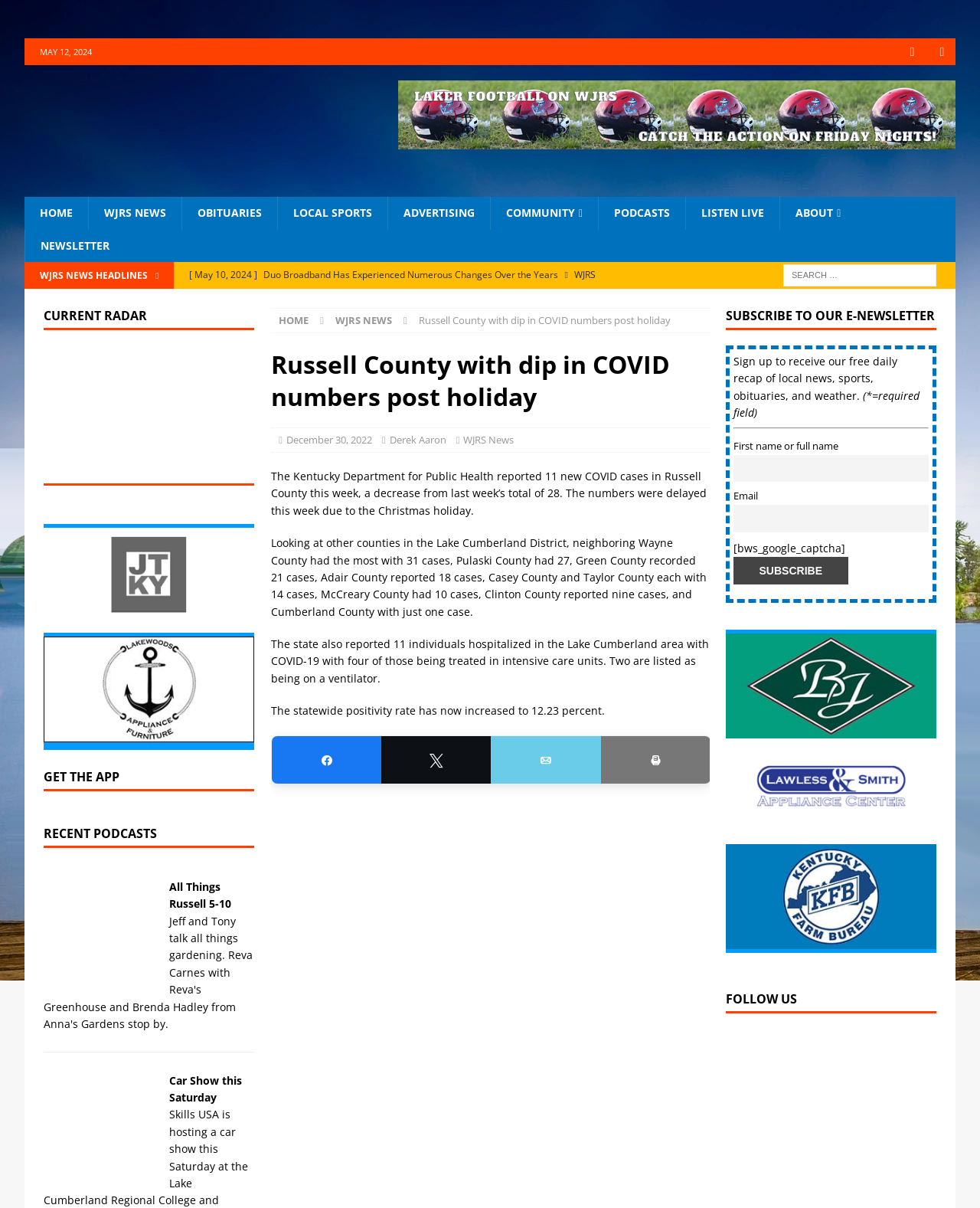Give a one-word or phrase response to the following question: What is the purpose of the search box?

To search for news